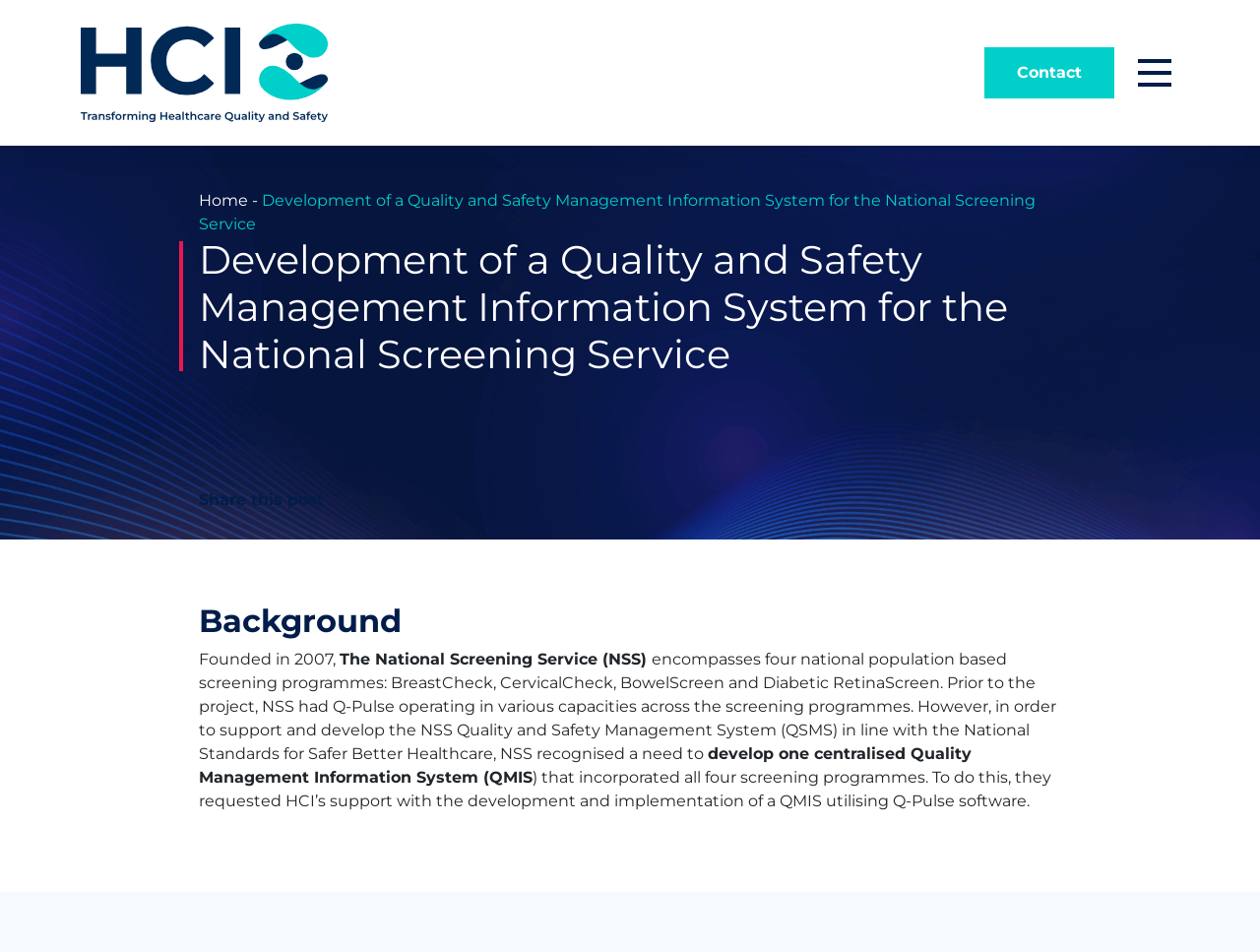Determine the bounding box coordinates (top-left x, top-left y, bottom-right x, bottom-right y) of the UI element described in the following text: aria-label="Home"

[0.064, 0.065, 0.26, 0.085]